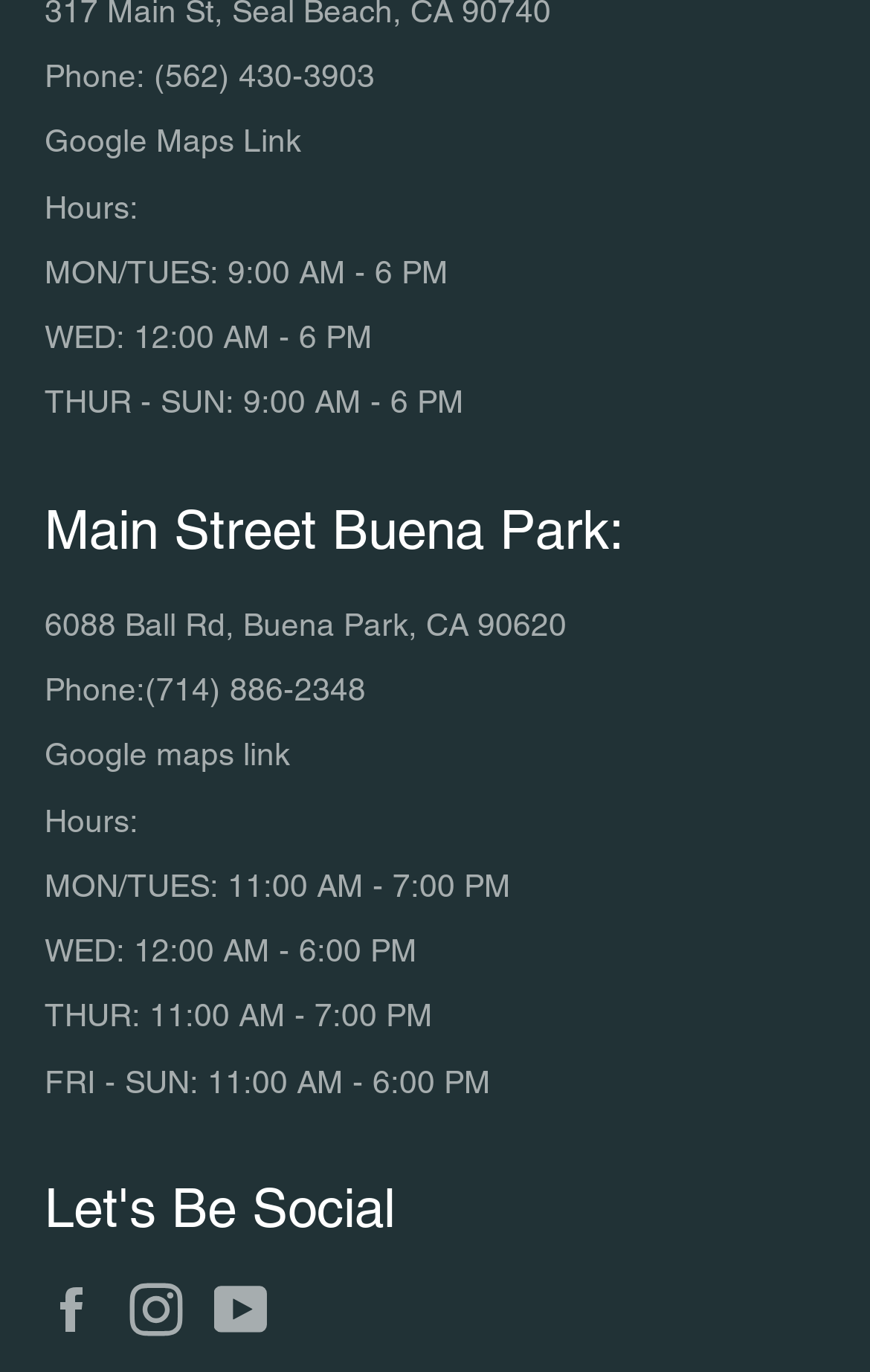Please identify the coordinates of the bounding box for the clickable region that will accomplish this instruction: "View Google Maps".

[0.051, 0.09, 0.346, 0.116]